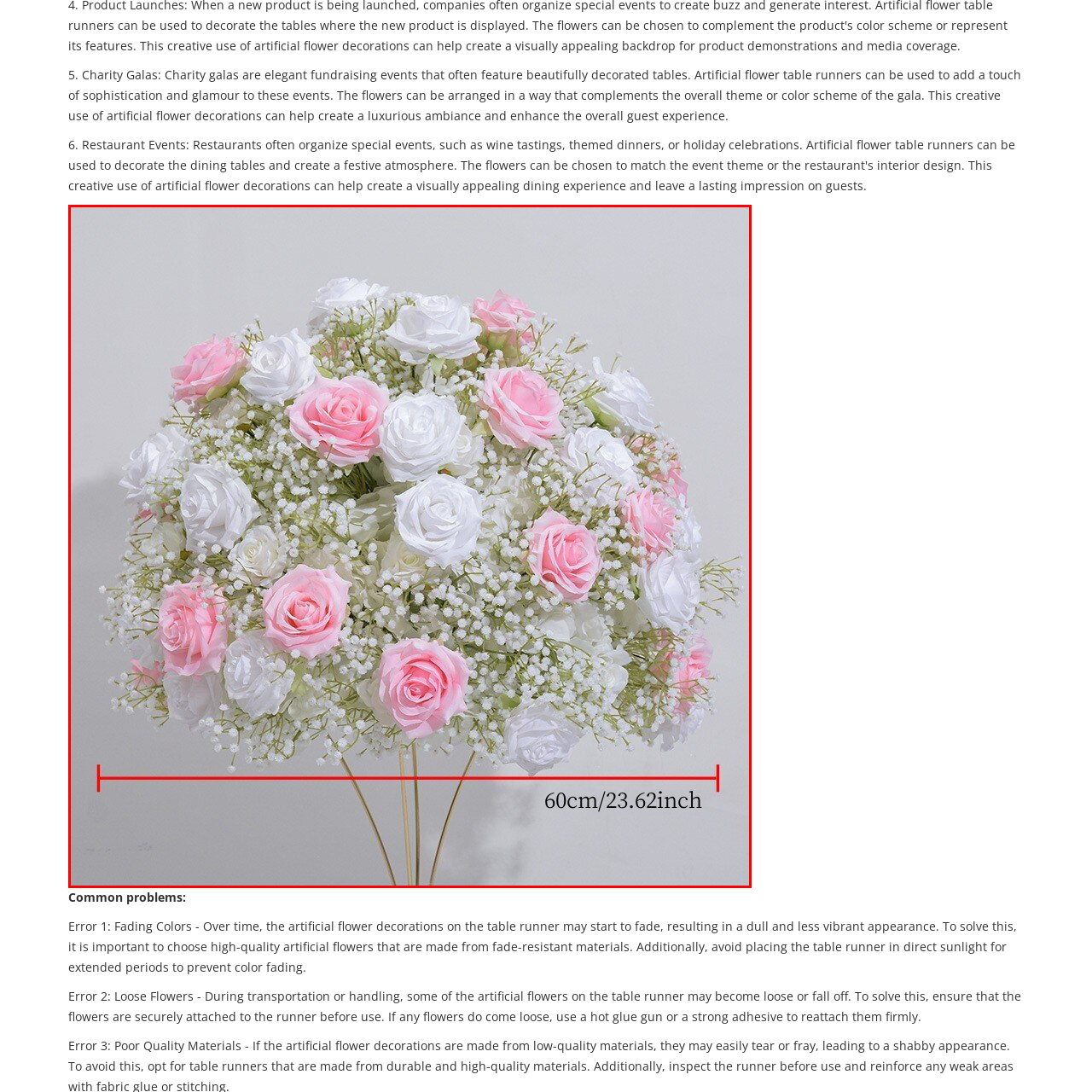What is the approximate height of the arrangement?
Inspect the image enclosed by the red bounding box and provide a detailed and comprehensive answer to the question.

The caption provides the exact measurement of the arrangement's height as 60 cm, and also provides the approximate equivalent in inches, which is 23.62 inches.